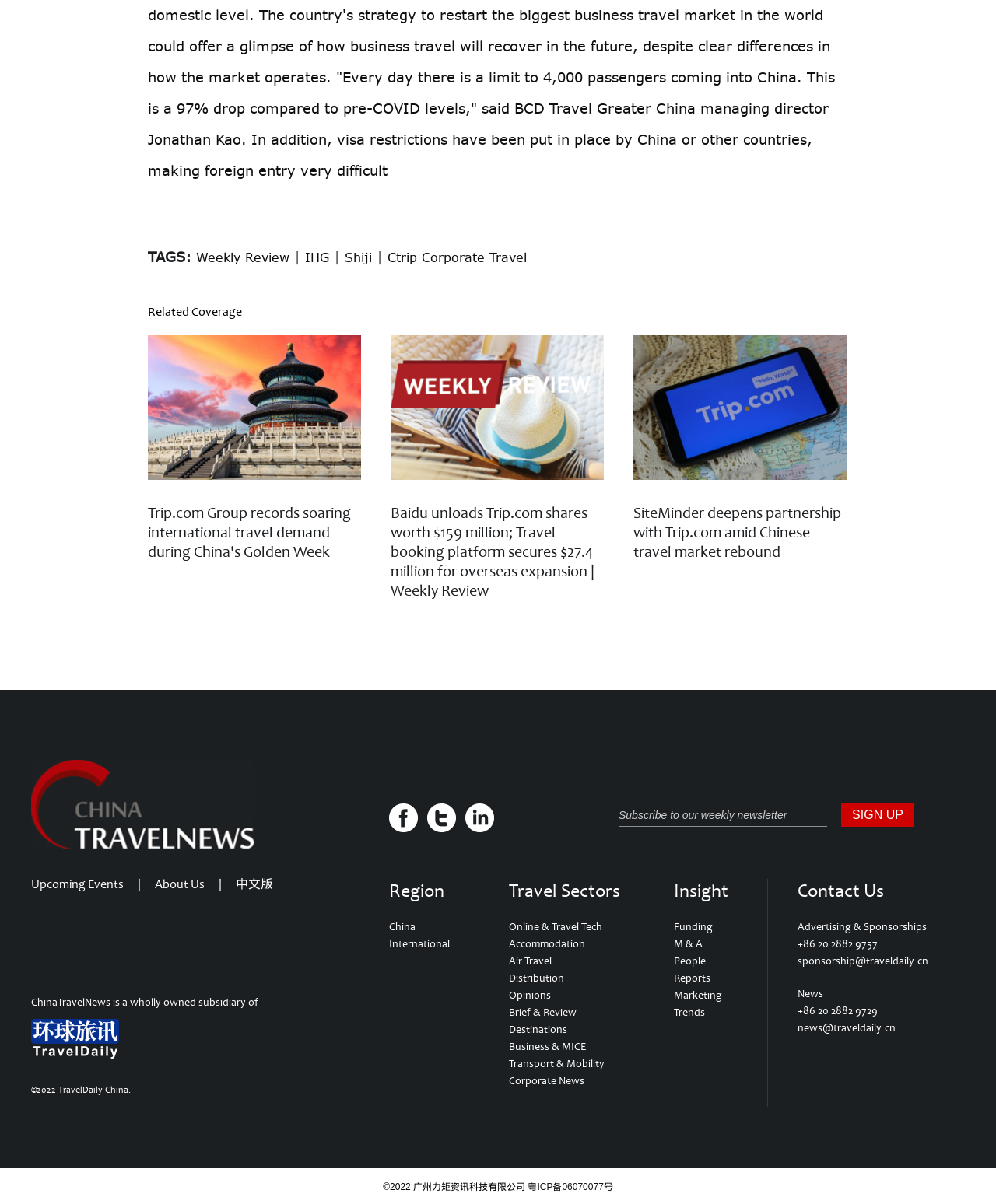Please pinpoint the bounding box coordinates for the region I should click to adhere to this instruction: "Leave a comment".

None